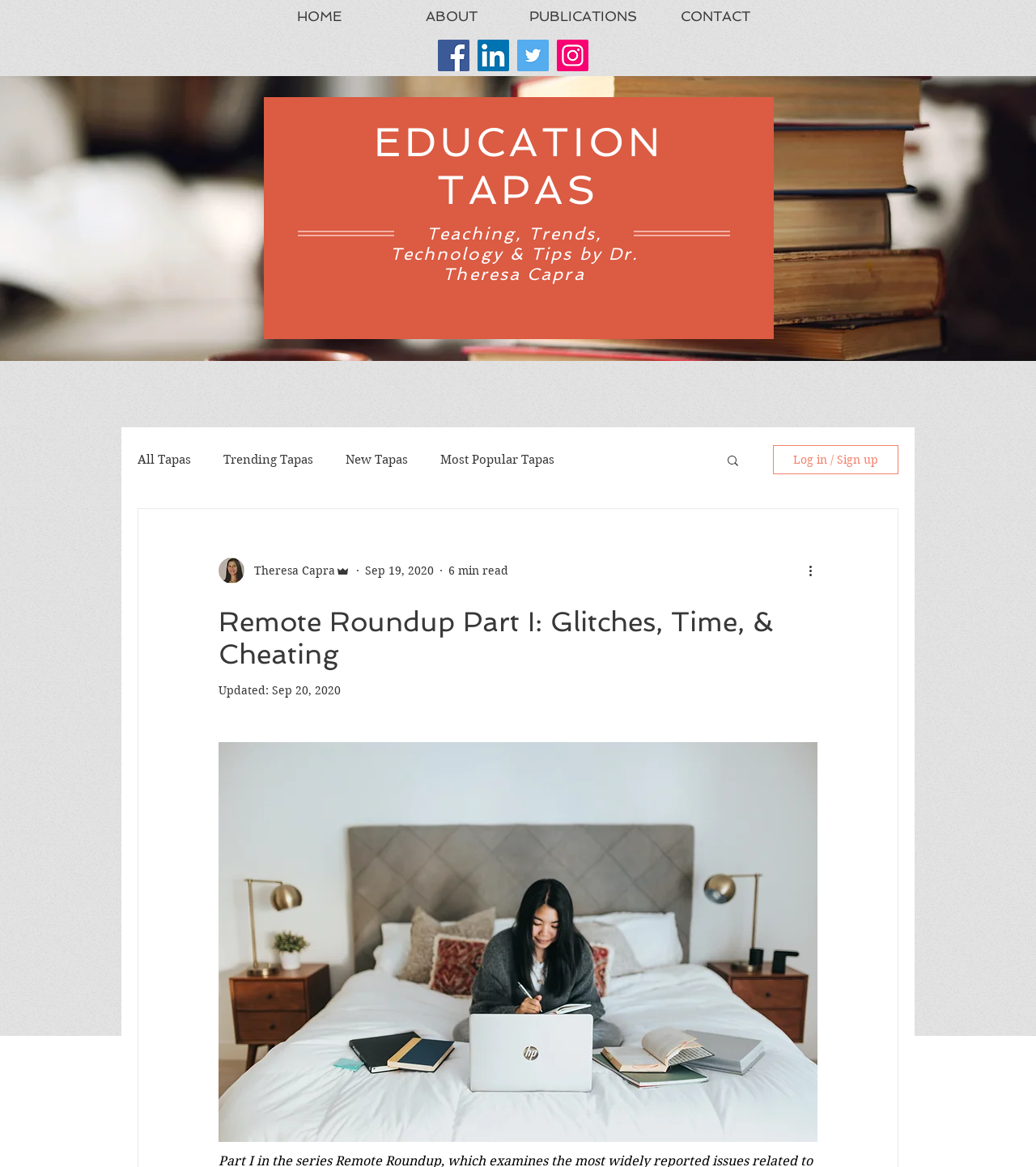Highlight the bounding box coordinates of the element you need to click to perform the following instruction: "check more actions."

[0.778, 0.481, 0.797, 0.497]